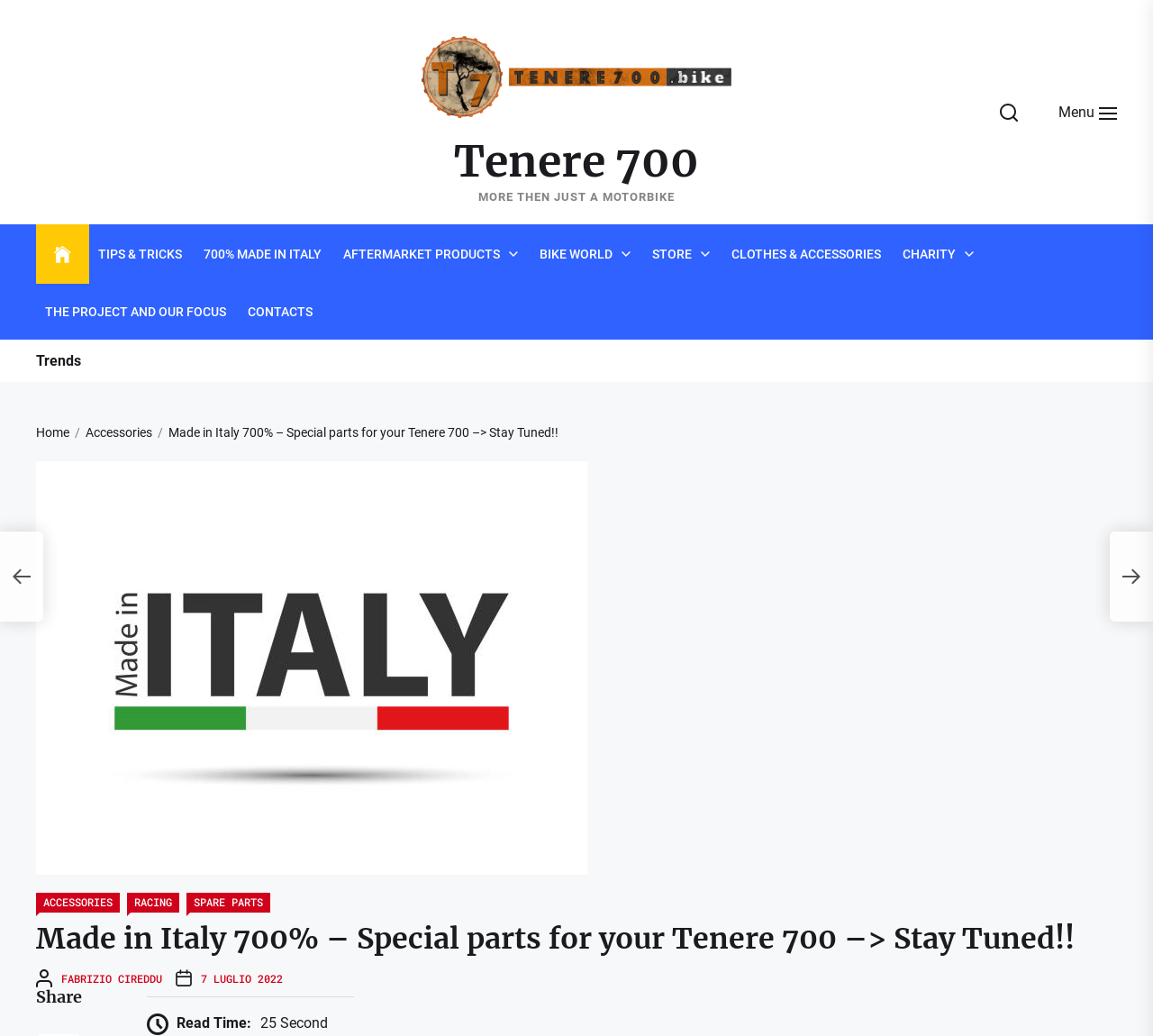Generate a comprehensive caption for the webpage you are viewing.

This webpage appears to be a blog or article page focused on the Tenere 700 motorcycle, with a strong emphasis on Italian-made parts and accessories. 

At the top of the page, there is a prominent link to "Tenere 700" accompanied by an image of the same name, which is likely a logo or branding element. Below this, there is a bold heading that reads "MORE THAN JUST A MOTORBIKE". 

To the right of the heading, there are two buttons, one with no label and another labeled "Menu". 

On the left side of the page, there is a vertical navigation menu with several links, including "TIPS & TRICKS", "700% MADE IN ITALY", "AFTERMARKET PRODUCTS", "BIKE WORLD", "STORE", "CLOTHES & ACCESSORIES", and "CHARITY". 

Below the navigation menu, there is a section with a heading that reads "THE PROJECT AND OUR FOCUS" and another that reads "CONTACTS". 

Further down the page, there is a section labeled "Trends" with a navigation element called "Breadcrumbs" that displays a series of links, including "Home", "/Accessories", and the current page's title. 

The main content of the page appears to be an article or blog post, with a heading that reads "Made in Italy 700% – Special parts for your Tenere 700 –> Stay Tuned!!". The article is divided into sections, with links to related topics such as "ACCESSORIES", "RACING", and "SPARE PARTS" at the top. 

There are also links to other articles or pages, including one labeled "FABRIZIO CIREDDU" and another with a date "7 LUGLIO 2022". The page also displays the read time of the article, which is 25 seconds.